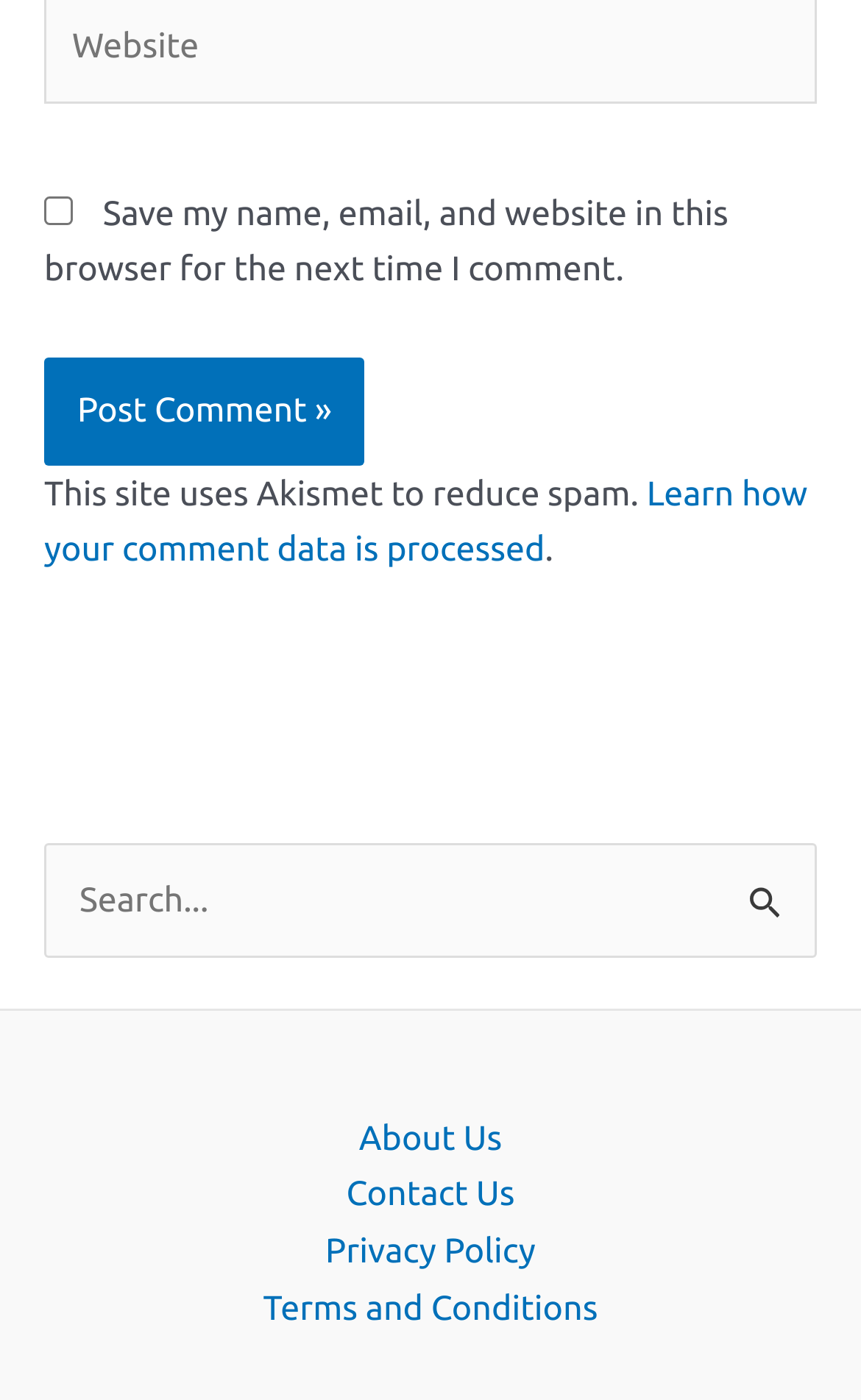Determine the bounding box coordinates for the clickable element required to fulfill the instruction: "Search for something". Provide the coordinates as four float numbers between 0 and 1, i.e., [left, top, right, bottom].

[0.051, 0.602, 0.949, 0.684]